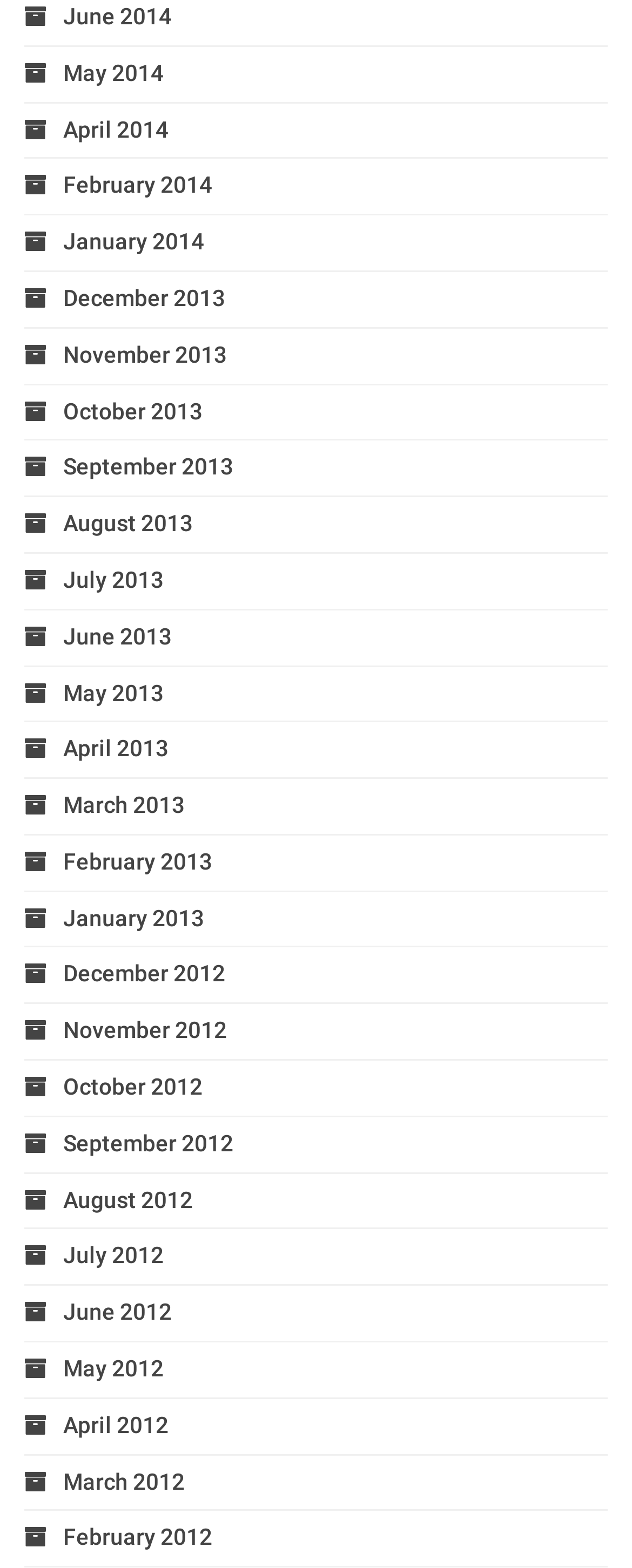Provide a one-word or brief phrase answer to the question:
How many months are listed in total?

24